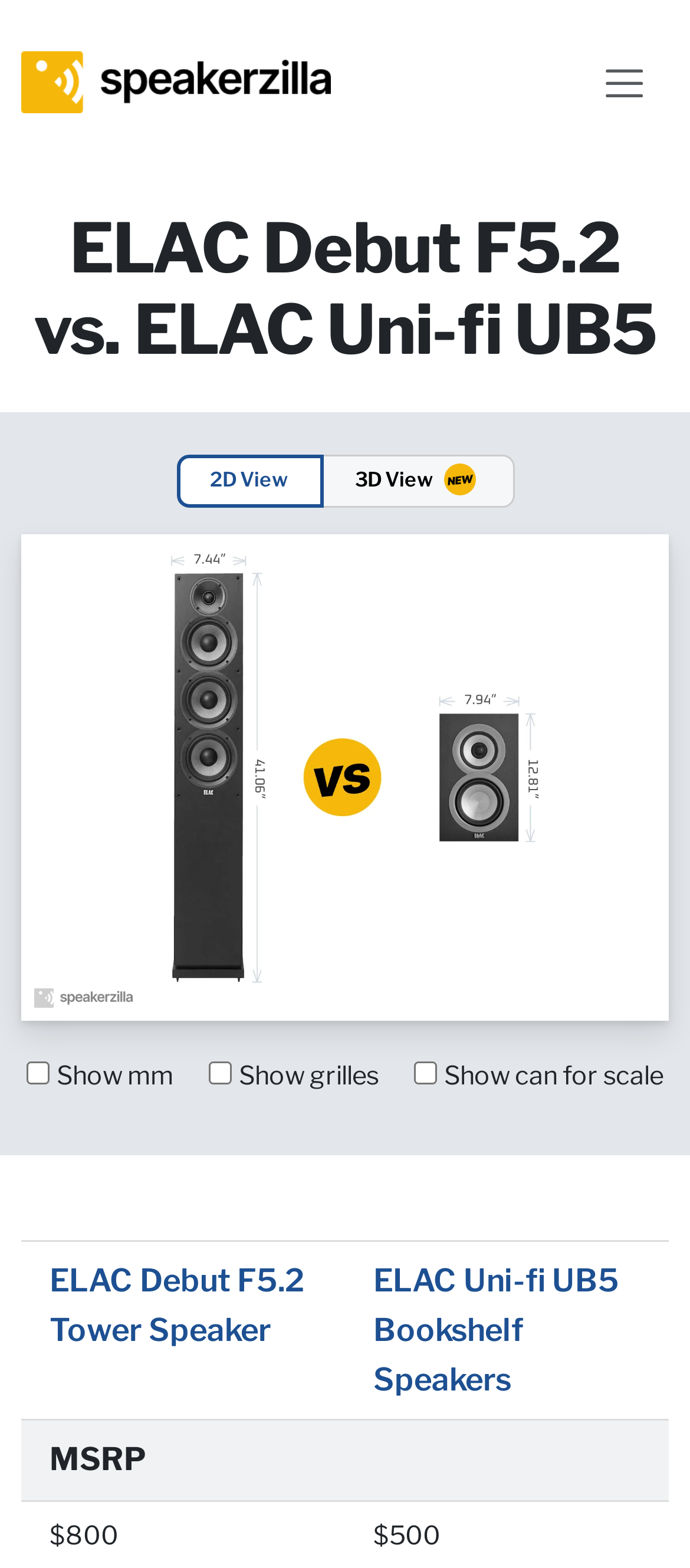What is the logo on the top left corner?
Deliver a detailed and extensive answer to the question.

The logo on the top left corner is identified as 'SpeakerZilla Logo' based on the image element with bounding box coordinates [0.031, 0.033, 0.479, 0.072] and OCR text 'SpeakerZilla Logo'.